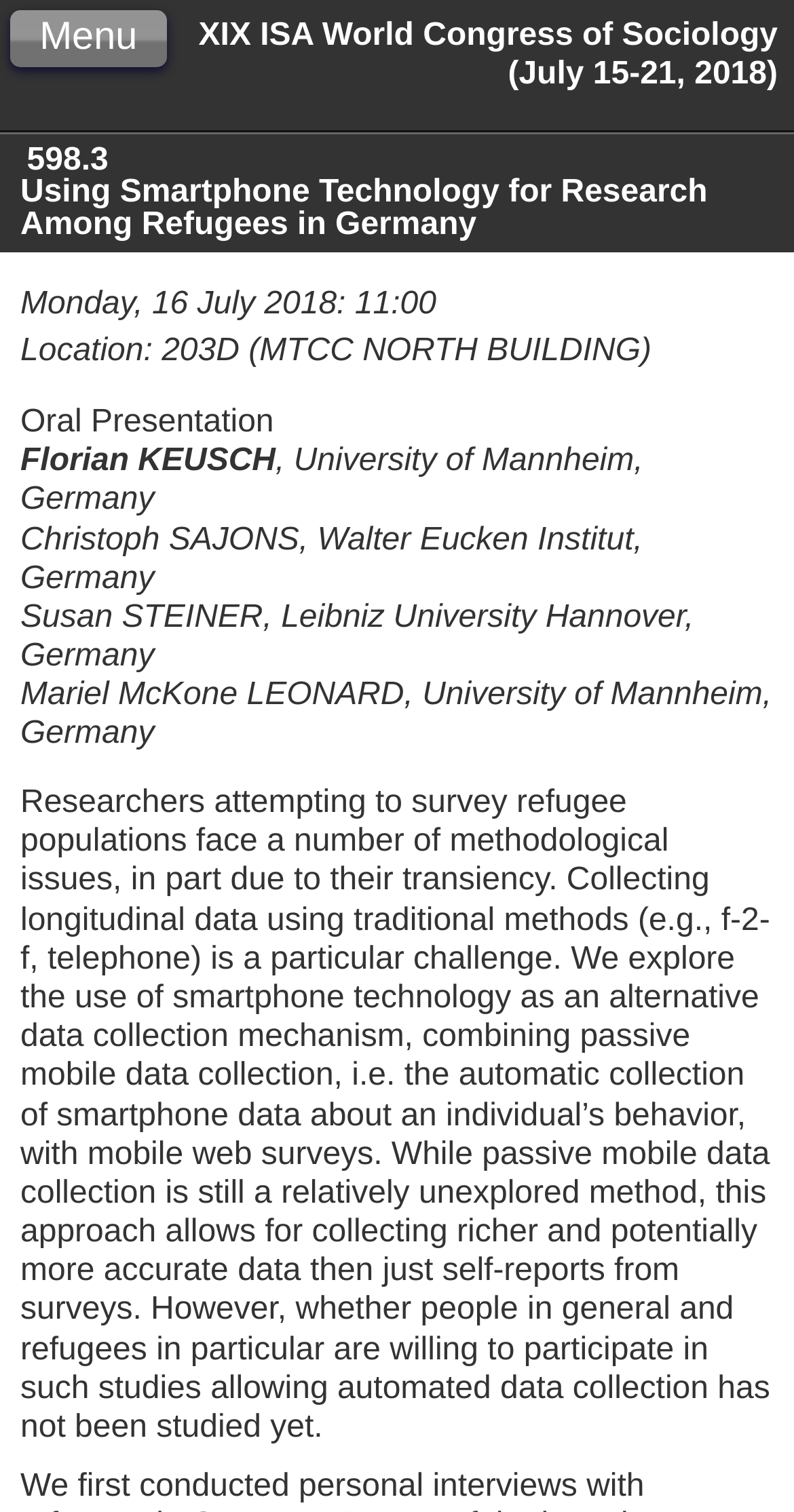Describe all the visual and textual components of the webpage comprehensively.

This webpage appears to be an abstract for a research presentation at the XIX ISA World Congress of Sociology. At the top, there is a heading that displays the title of the congress, "XIX ISA World Congress of Sociology (July 15-21, 2018)". Below this, there is a button labeled "Menu" located at the top-left corner of the page.

The main content of the page is divided into two sections. The first section contains information about the presentation, including the title "598.3 Using Smartphone Technology for Research Among Refugees in Germany", the date and time "Monday, 16 July 2018: 11:00", and the location "203D (MTCC NORTH BUILDING)". Below this, there is a label indicating that it is an "Oral Presentation".

The second section lists the authors of the presentation, including their names and affiliations. There are five authors listed, with their names and affiliations displayed in a vertical list. The affiliations are from various universities and institutions in Germany.

At the bottom of the page, there is a lengthy abstract that describes the research being presented. The abstract discusses the challenges of surveying refugee populations and explores the use of smartphone technology as an alternative data collection mechanism. It also mentions the potential benefits of using passive mobile data collection, including collecting richer and more accurate data.